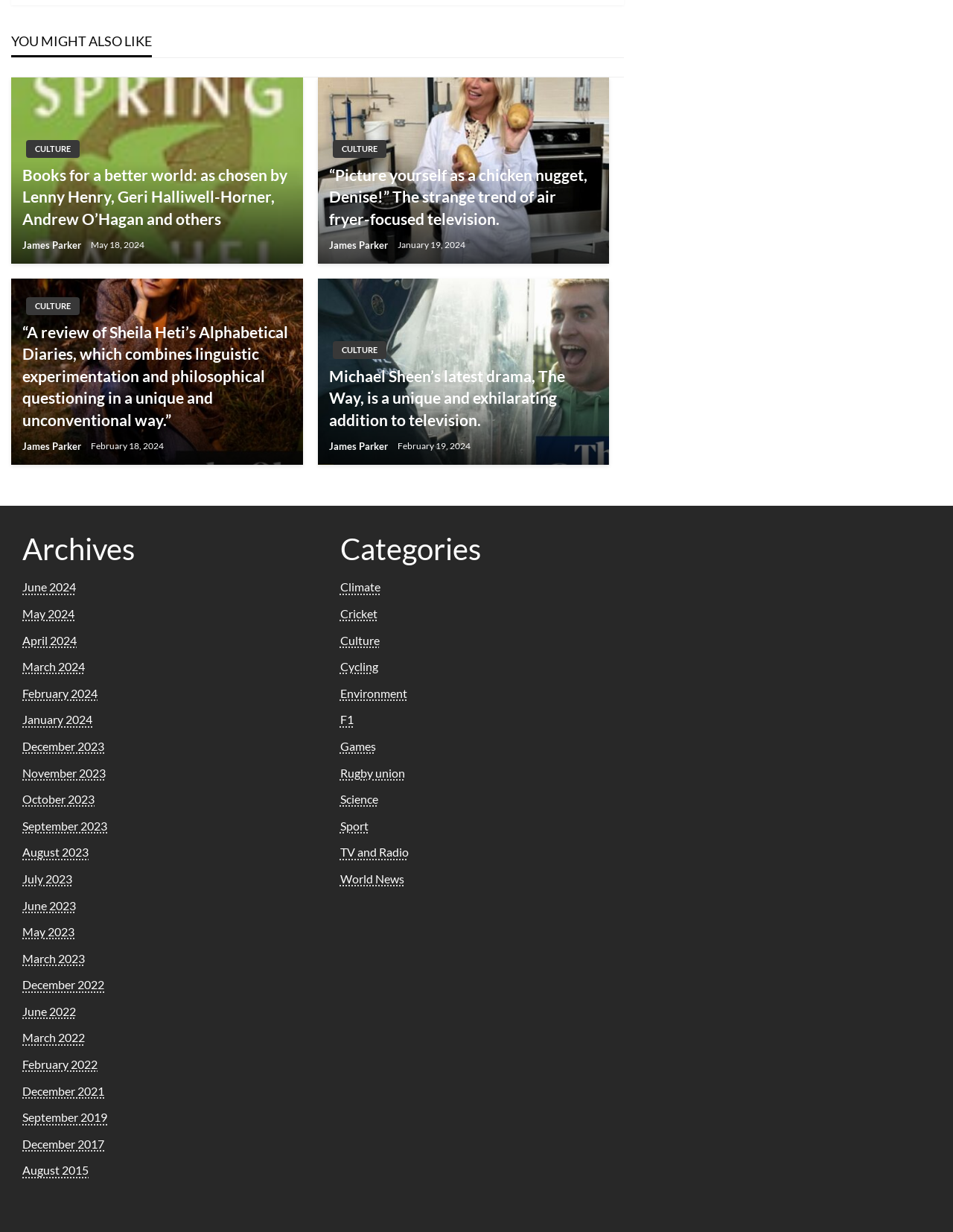Identify the bounding box coordinates of the part that should be clicked to carry out this instruction: "Read about Lutronic's passion for connections".

None